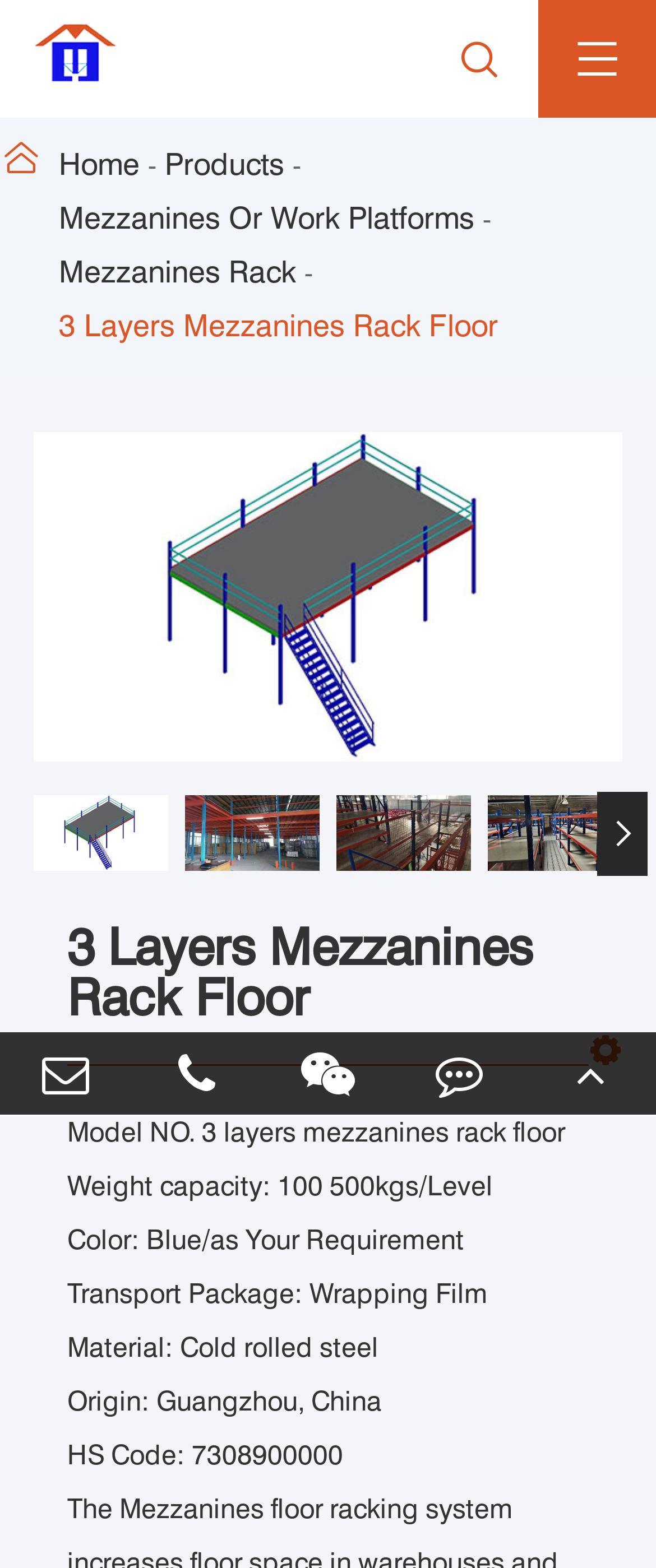Determine the bounding box coordinates of the clickable element to complete this instruction: "Click the 'Next slide' button". Provide the coordinates in the format of four float numbers between 0 and 1, [left, top, right, bottom].

[0.91, 0.505, 0.987, 0.558]